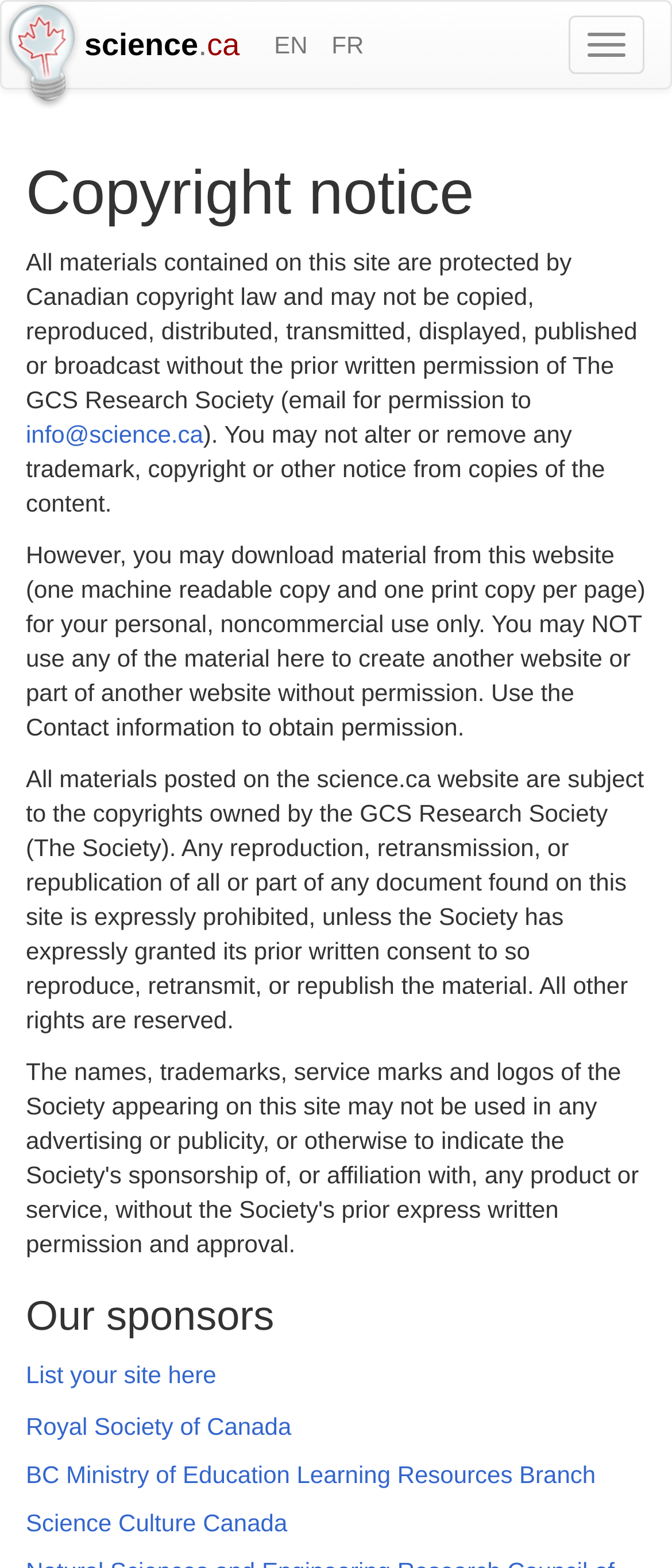For the given element description Royal Society of Canada, determine the bounding box coordinates of the UI element. The coordinates should follow the format (top-left x, top-left y, bottom-right x, bottom-right y) and be within the range of 0 to 1.

[0.038, 0.901, 0.434, 0.918]